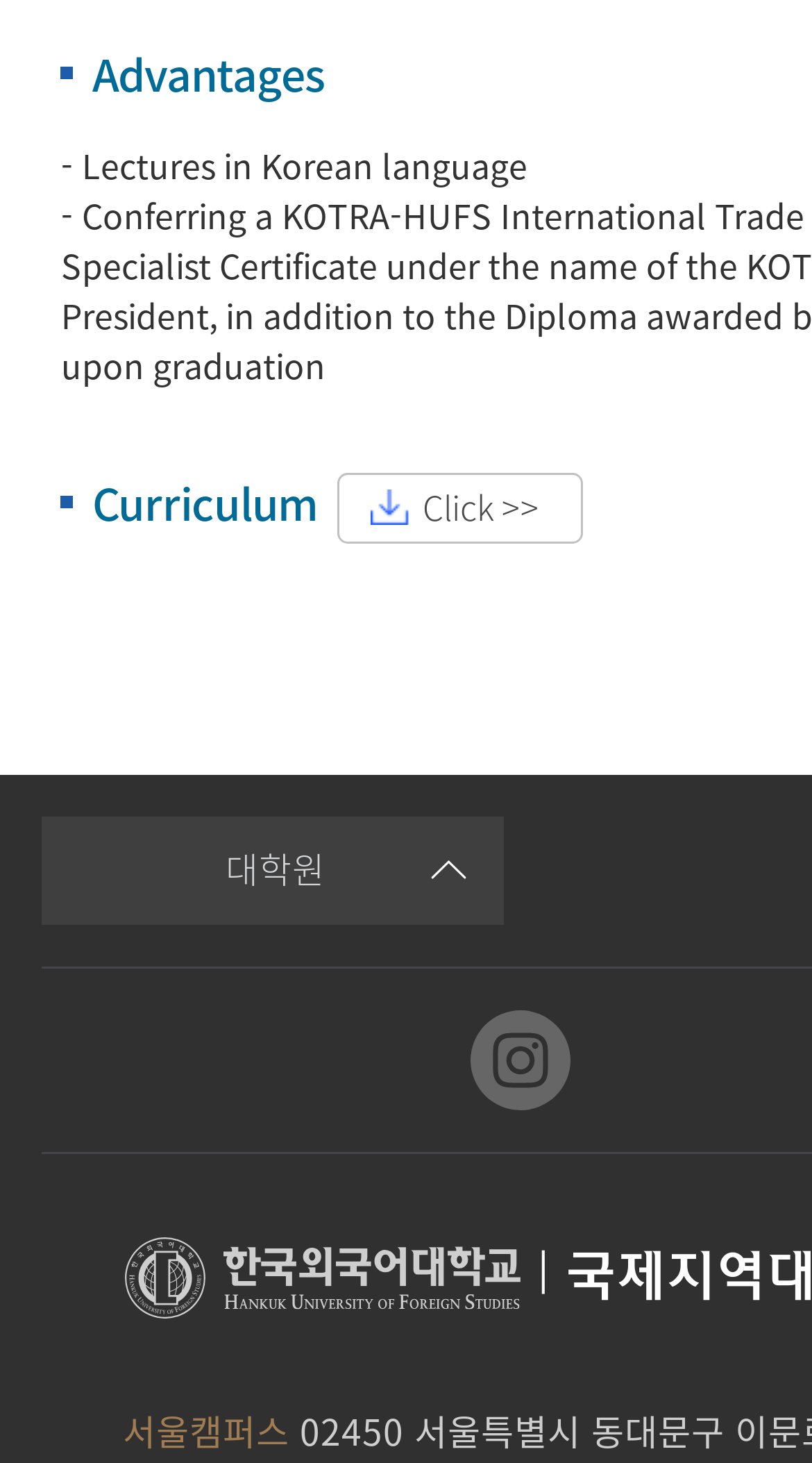Highlight the bounding box of the UI element that corresponds to this description: "대학원".

[0.051, 0.558, 0.621, 0.632]